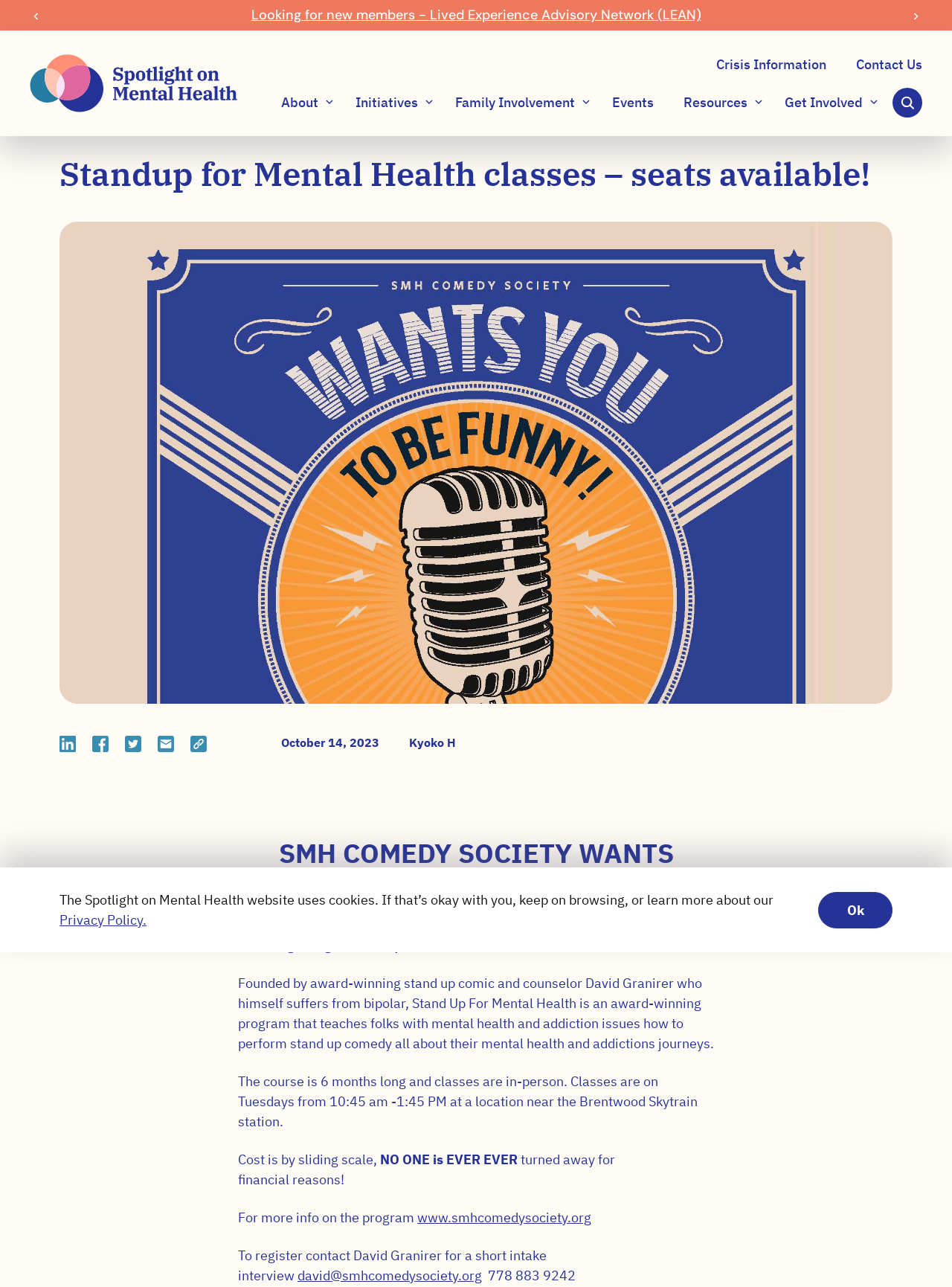Show the bounding box coordinates of the element that should be clicked to complete the task: "Click the 'Previous slide' button".

[0.031, 0.003, 0.045, 0.02]